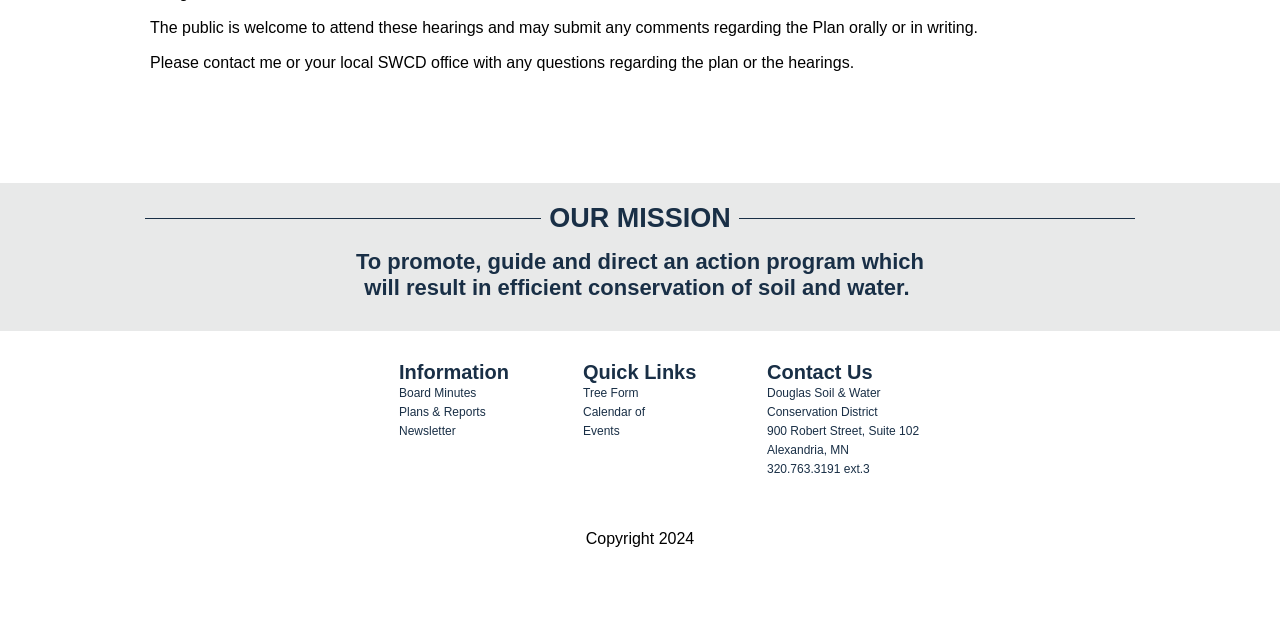Please determine the bounding box of the UI element that matches this description: Newsletter. The coordinates should be given as (top-left x, top-left y, bottom-right x, bottom-right y), with all values between 0 and 1.

[0.312, 0.663, 0.356, 0.685]